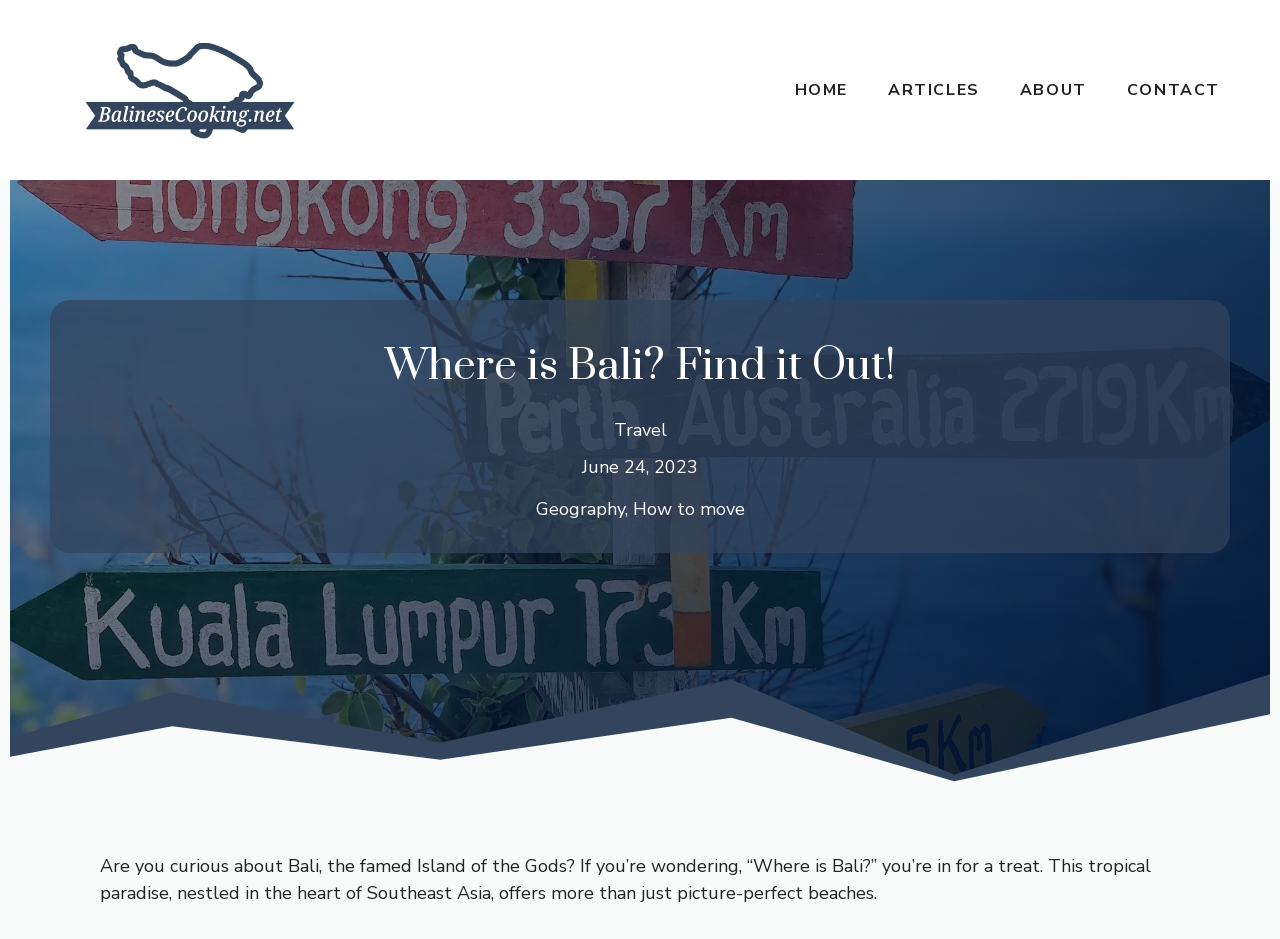What is the name of the island being described?
Please use the image to provide an in-depth answer to the question.

The webpage is about Bali, as indicated by the heading 'Where is Bali? Find it Out!' and the text 'Are you curious about Bali, the famed Island of the Gods?'